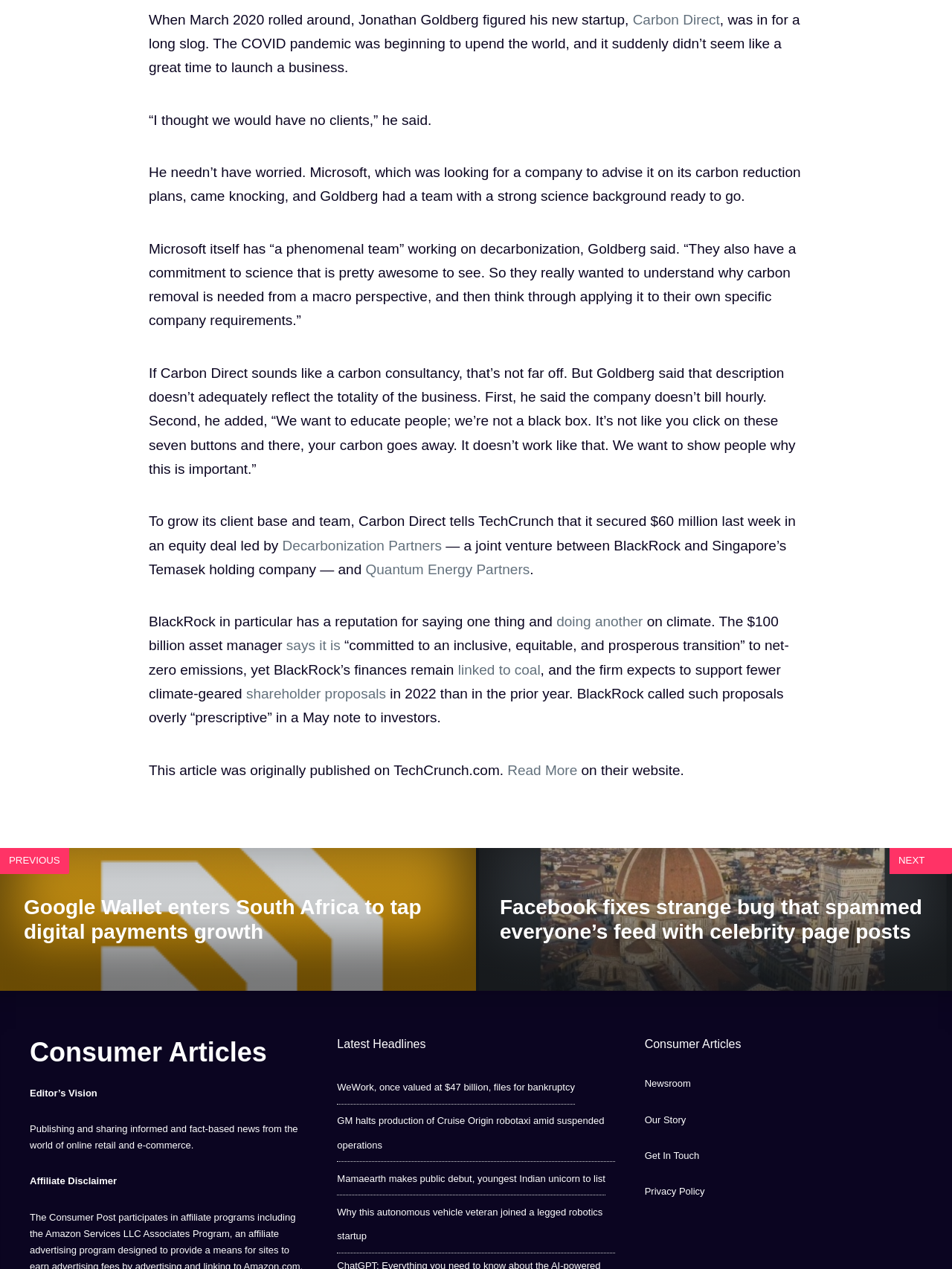Using the provided element description: "Quantum Energy Partners", determine the bounding box coordinates of the corresponding UI element in the screenshot.

[0.384, 0.442, 0.556, 0.455]